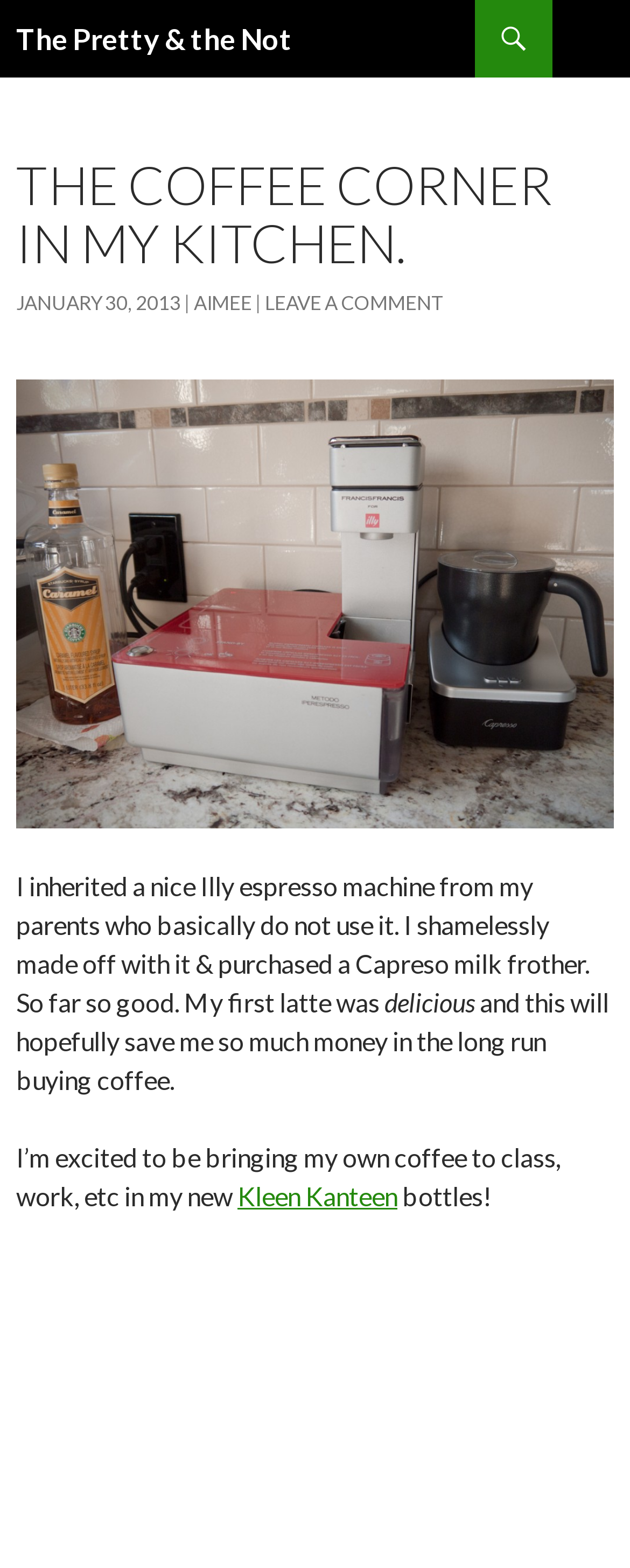Answer succinctly with a single word or phrase:
What is the brand of the bottle mentioned?

Kleen Kanteen